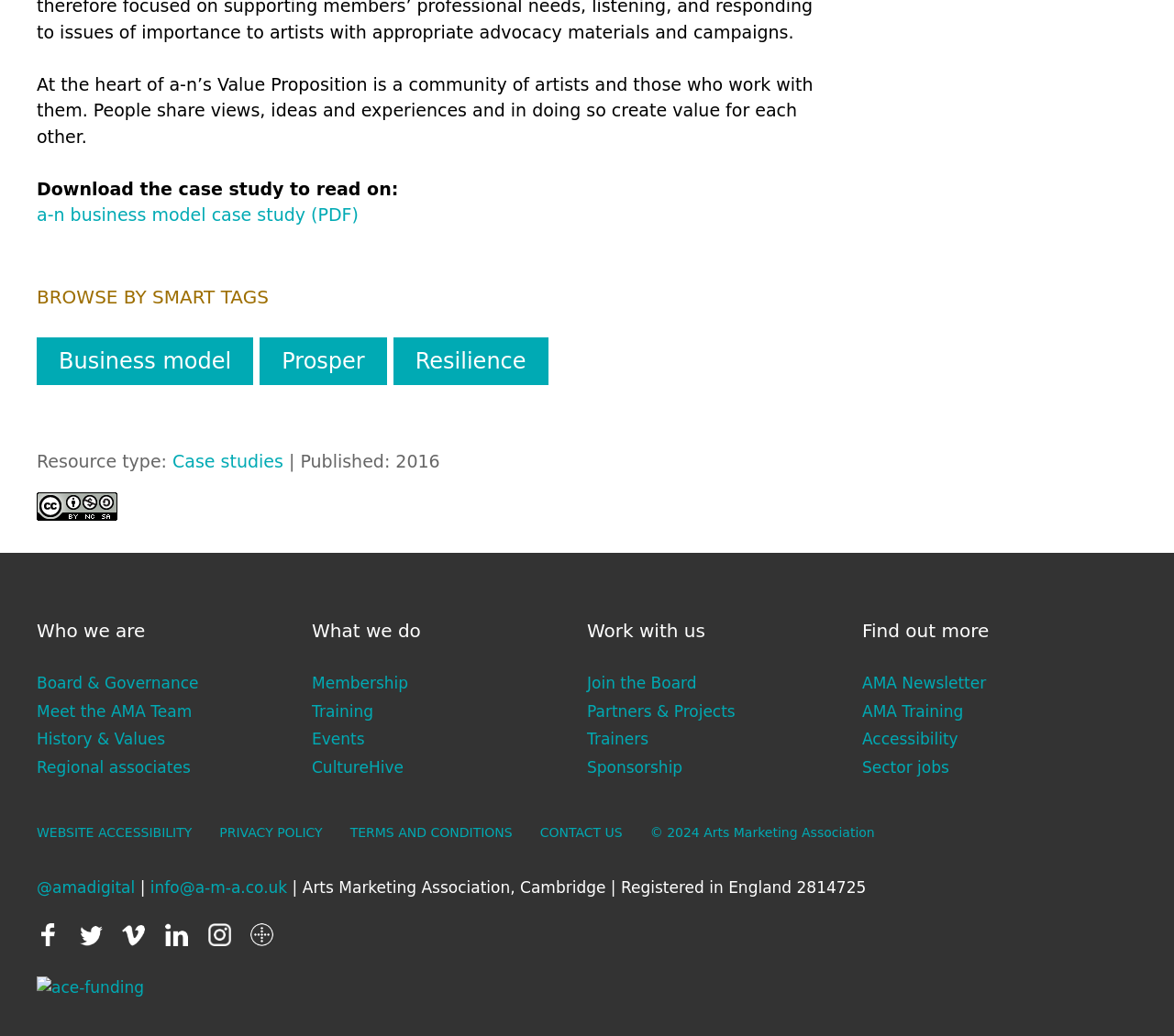Determine the bounding box coordinates for the clickable element required to fulfill the instruction: "Learn about membership". Provide the coordinates as four float numbers between 0 and 1, i.e., [left, top, right, bottom].

[0.266, 0.65, 0.348, 0.668]